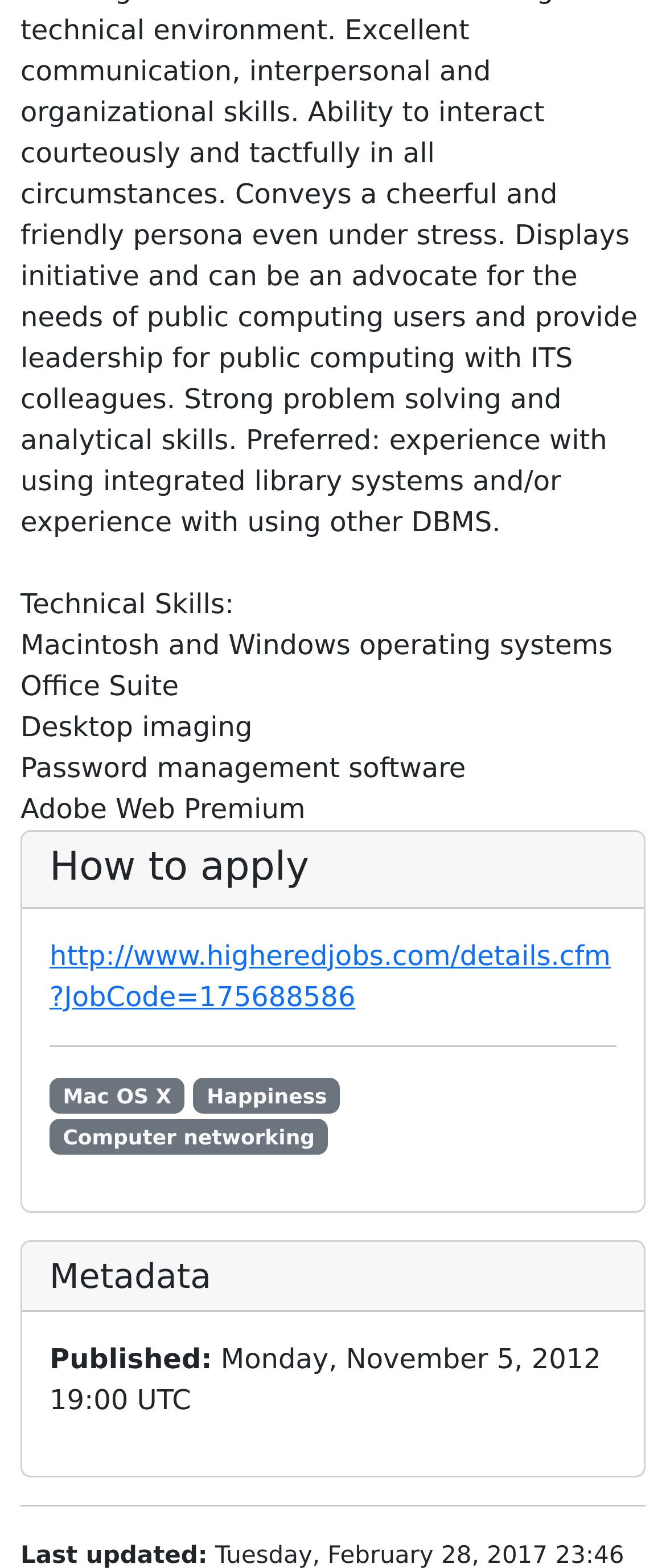Extract the bounding box coordinates for the UI element described as: "Computer networking".

[0.074, 0.714, 0.493, 0.736]